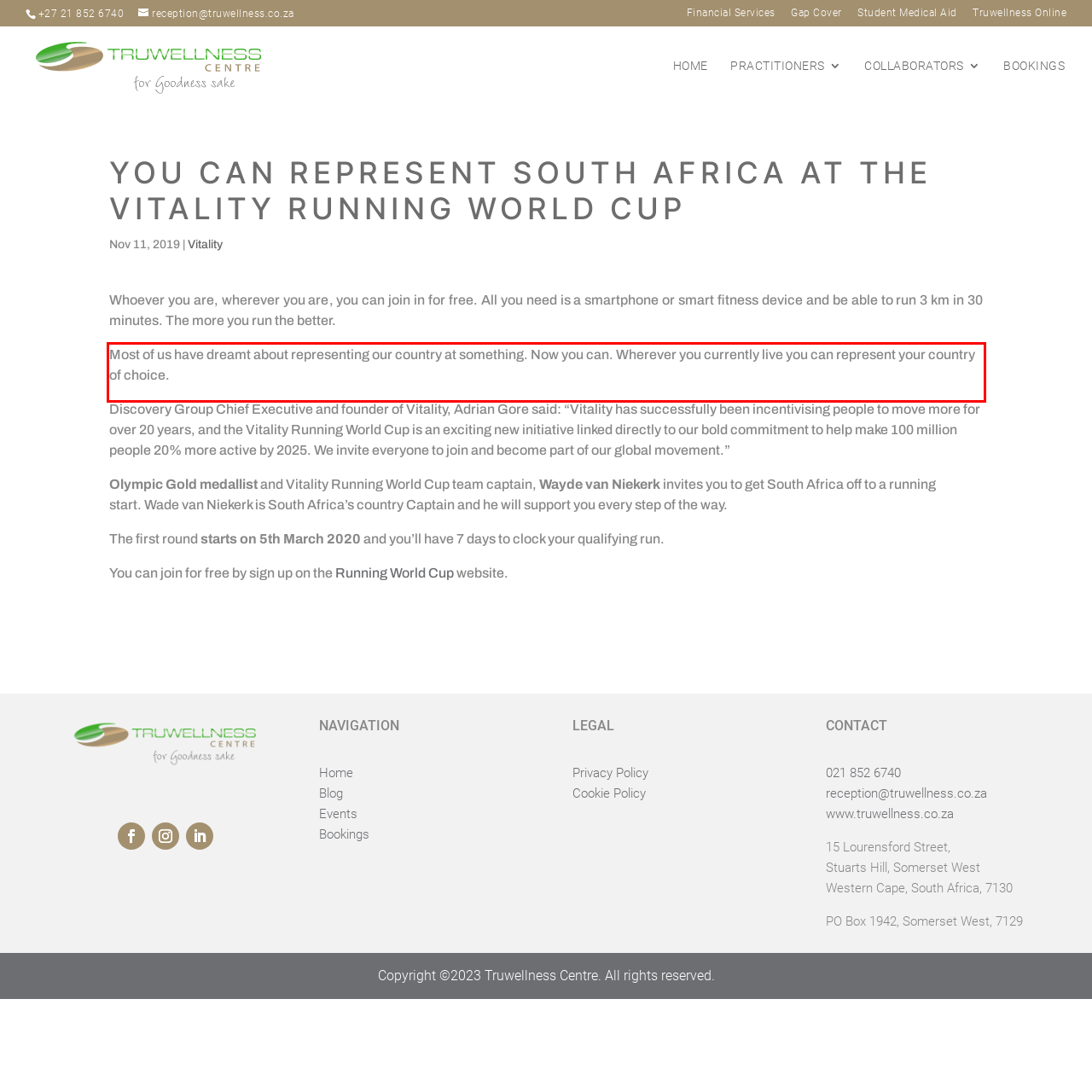Examine the webpage screenshot, find the red bounding box, and extract the text content within this marked area.

Most of us have dreamt about representing our country at something. Now you can. Wherever you currently live you can represent your country of choice.